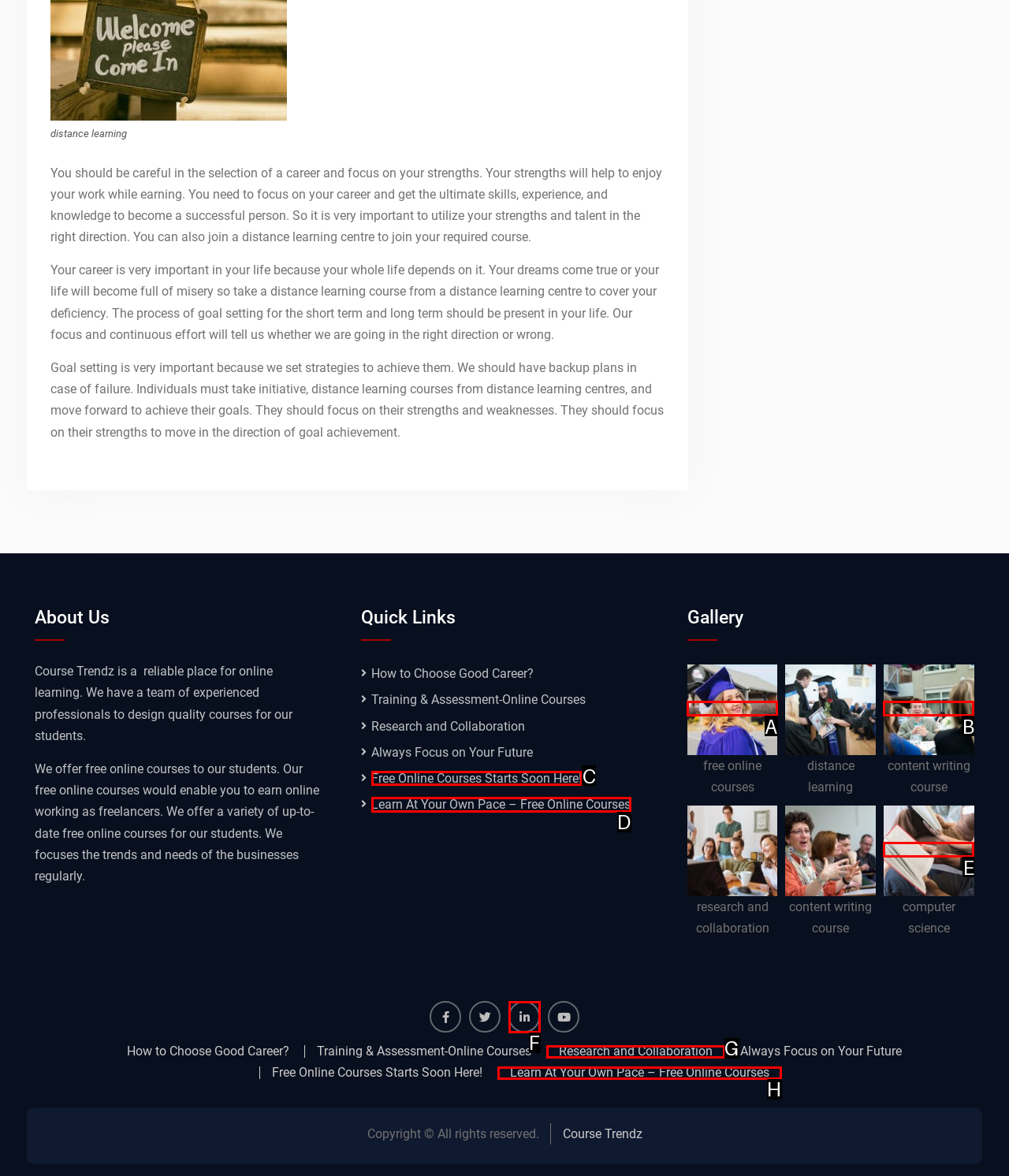Select the letter associated with the UI element you need to click to perform the following action: Learn more about 'Free Online Courses Starts Soon Here!'
Reply with the correct letter from the options provided.

C